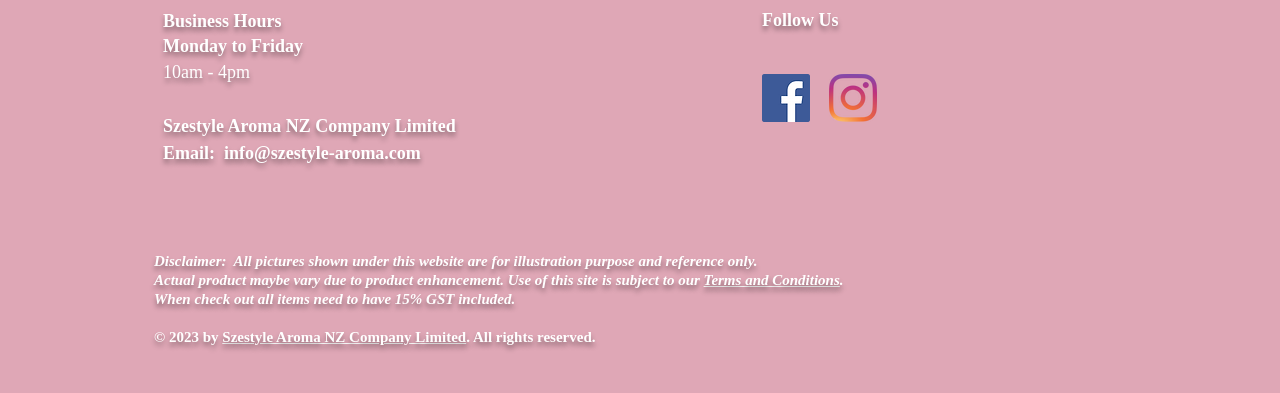Answer in one word or a short phrase: 
What are the business hours?

10am - 4pm